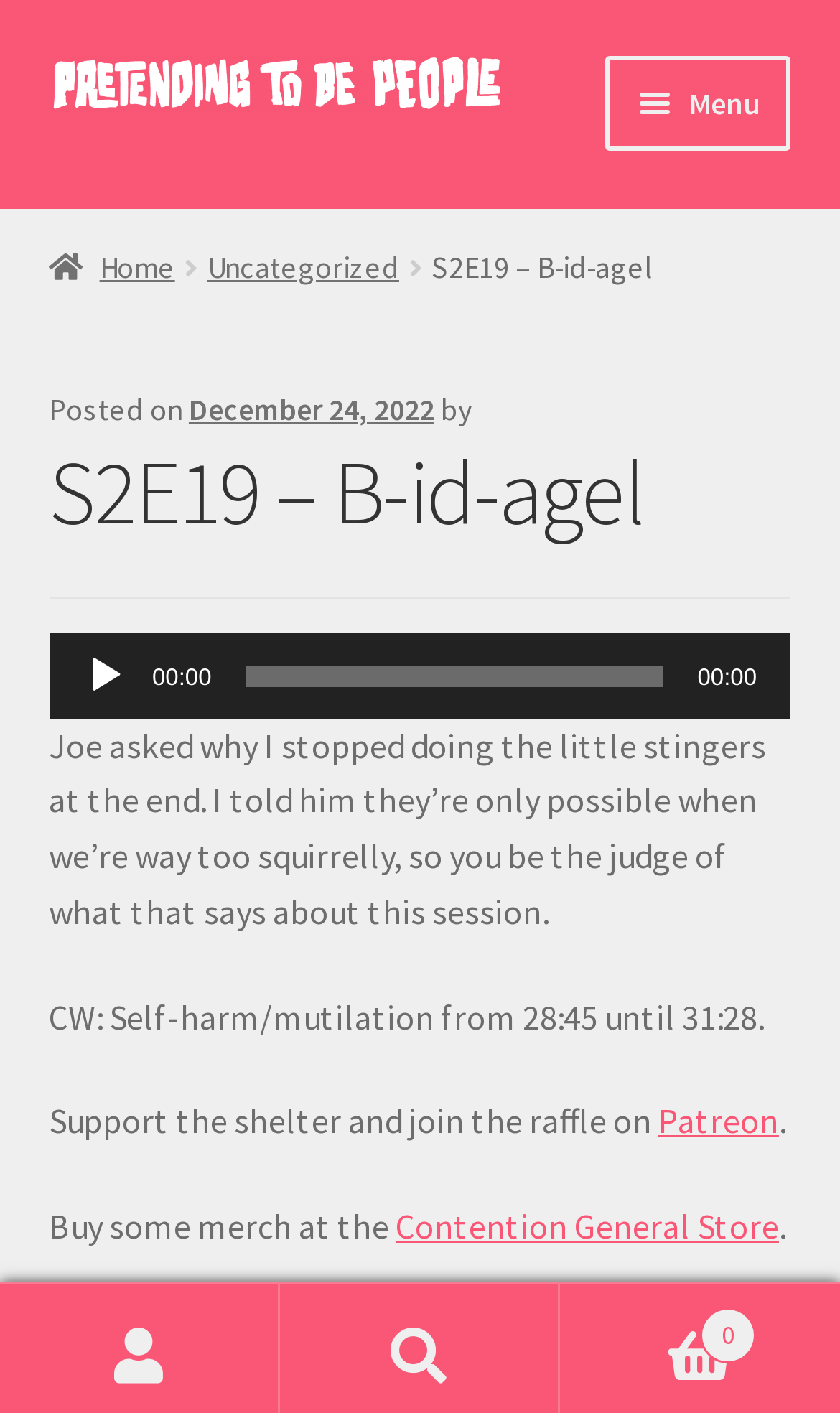Determine the bounding box coordinates of the clickable region to carry out the instruction: "Play the audio".

[0.099, 0.463, 0.15, 0.493]